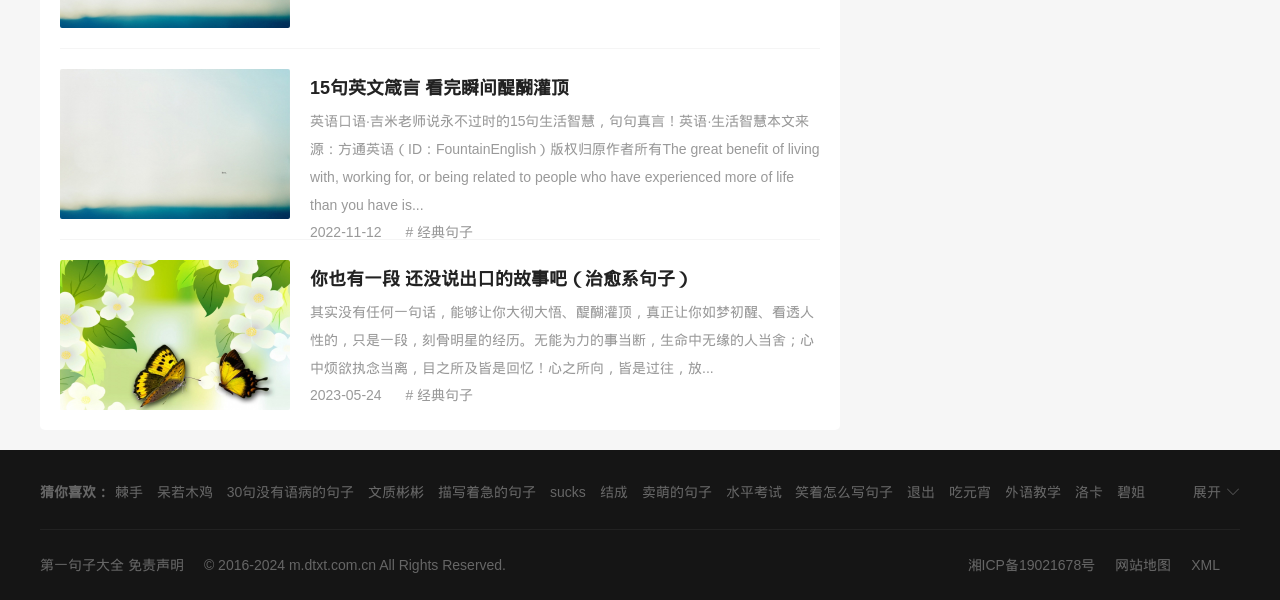Refer to the image and answer the question with as much detail as possible: What is the date of the second sentence?

The date of the second sentence is '2023-05-24', which is displayed below the sentence '你也有一段 还没说出口的故事吧（治愈系句子）'.